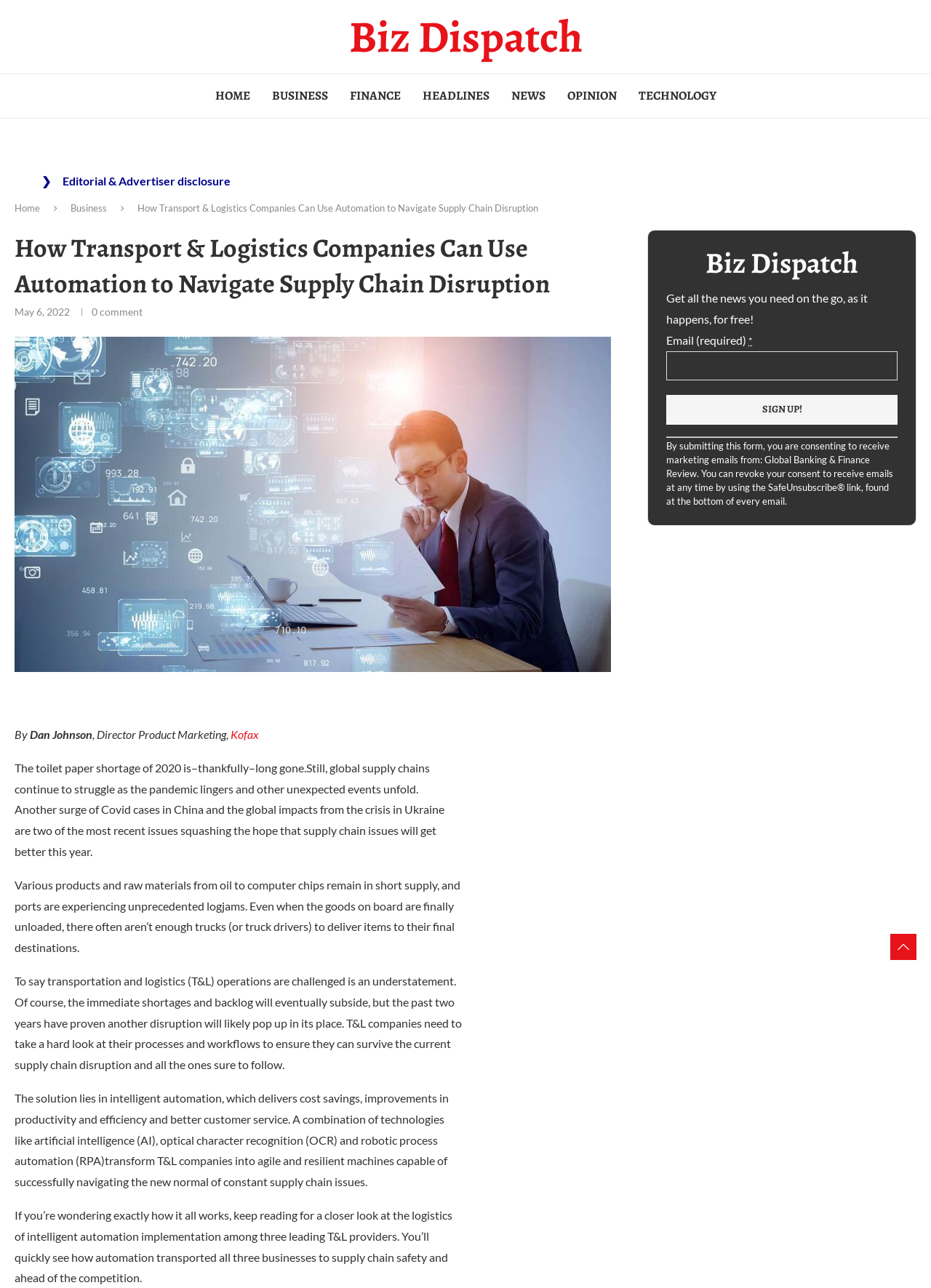What is the topic of the article?
Deliver a detailed and extensive answer to the question.

Based on the webpage content, the article is discussing how transportation and logistics companies can use automation to navigate supply chain disruptions. The title of the article is 'How Transport & Logistics Companies Can Use Automation to Navigate Supply Chain Disruption'.